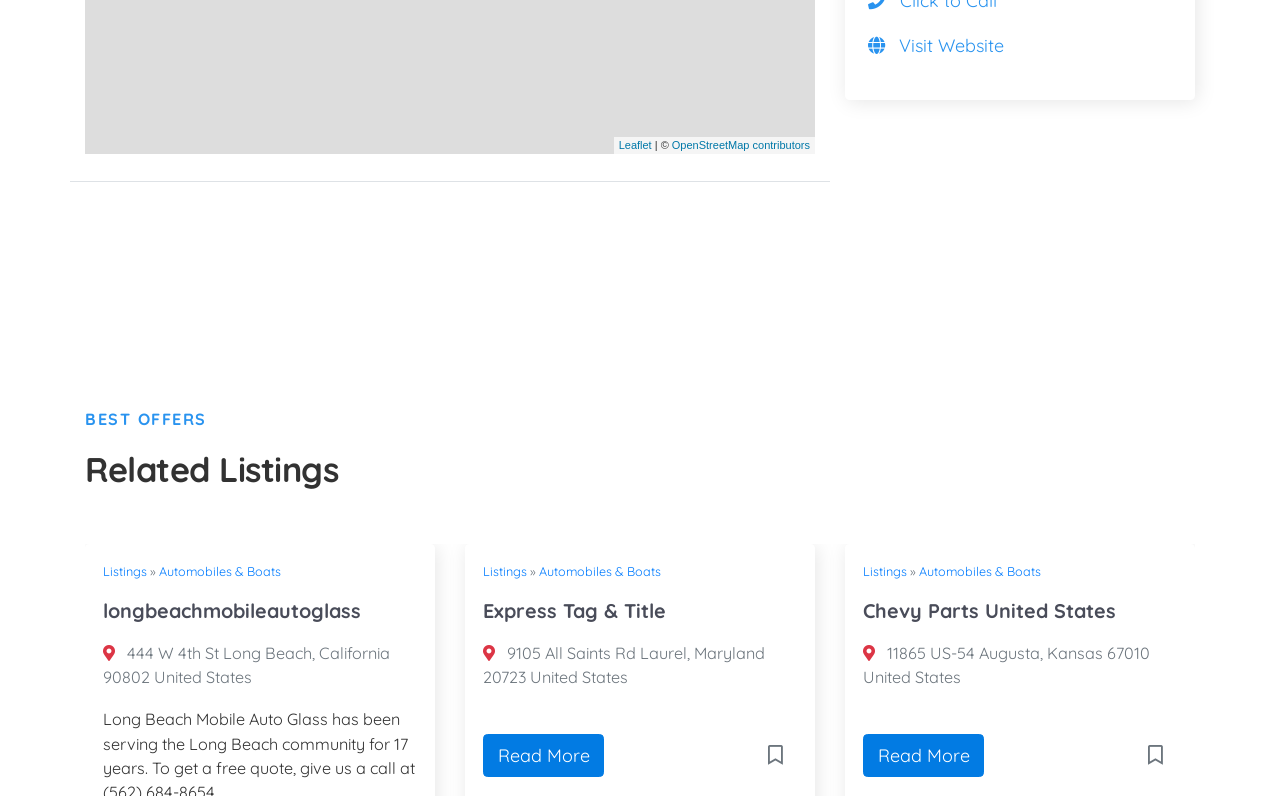From the details in the image, provide a thorough response to the question: How many listings are shown on the webpage?

The number of listings can be determined by counting the number of heading elements that describe a listing. There are three heading elements, 'longbeachmobileautoglass', 'Express Tag & Title', and 'Chevy Parts United States', which indicate that there are three listings on the webpage.